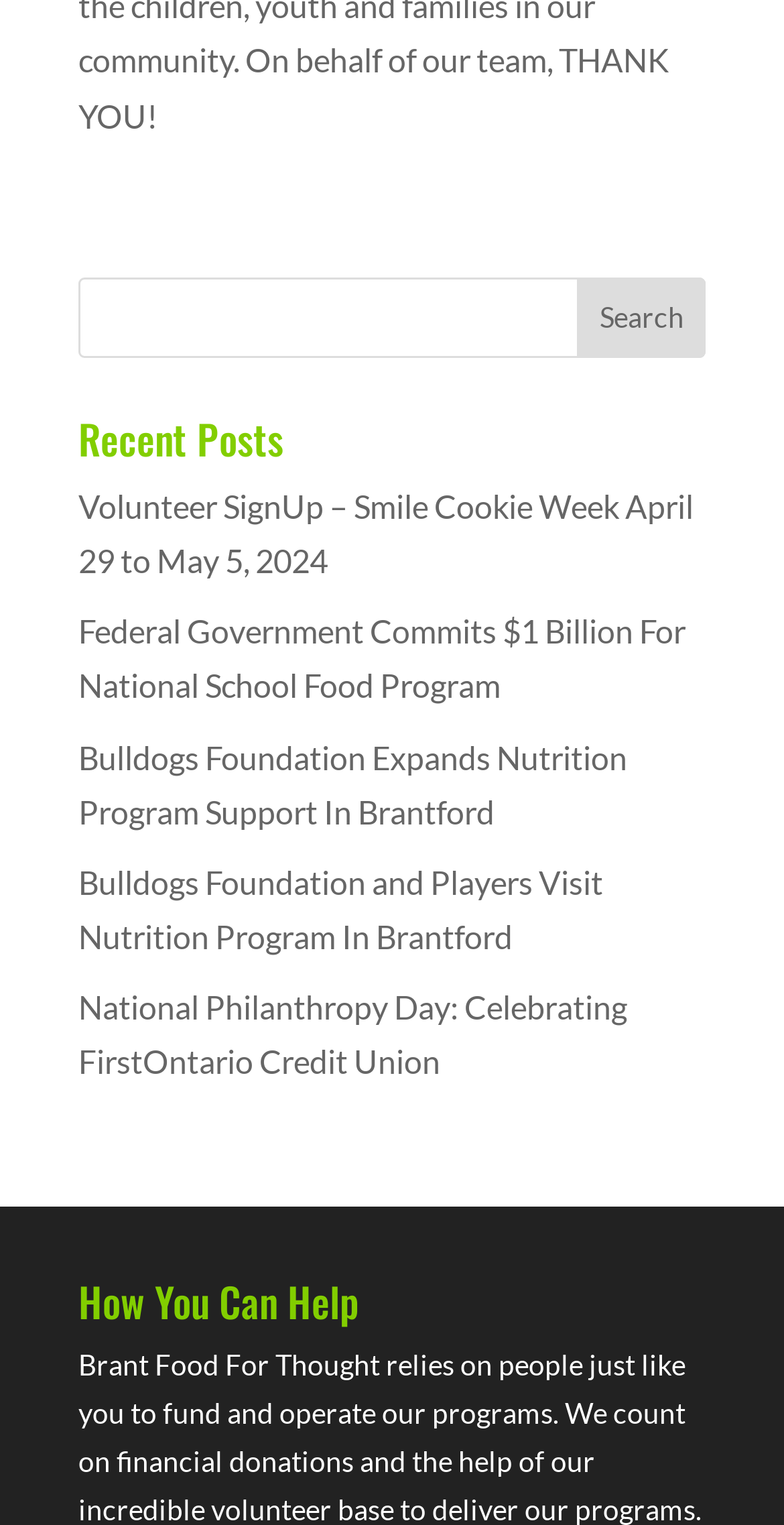Based on the element description value="Search", identify the bounding box of the UI element in the given webpage screenshot. The coordinates should be in the format (top-left x, top-left y, bottom-right x, bottom-right y) and must be between 0 and 1.

[0.737, 0.182, 0.9, 0.234]